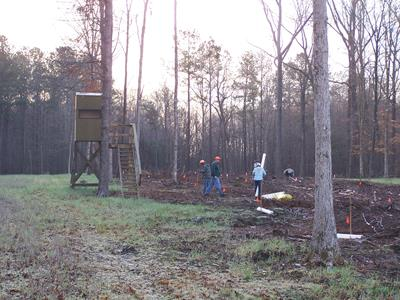Use a single word or phrase to answer the question: What is the elevated structure on the left?

A wooden deer stand